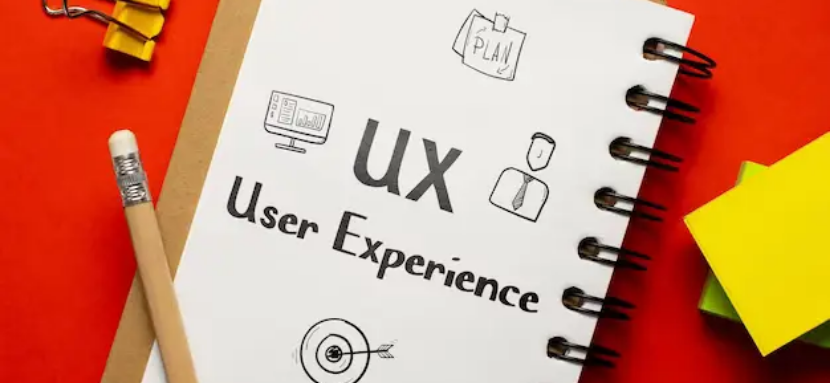Answer the following query concisely with a single word or phrase:
What object is resting against the spiral binding of the notebook?

A pencil